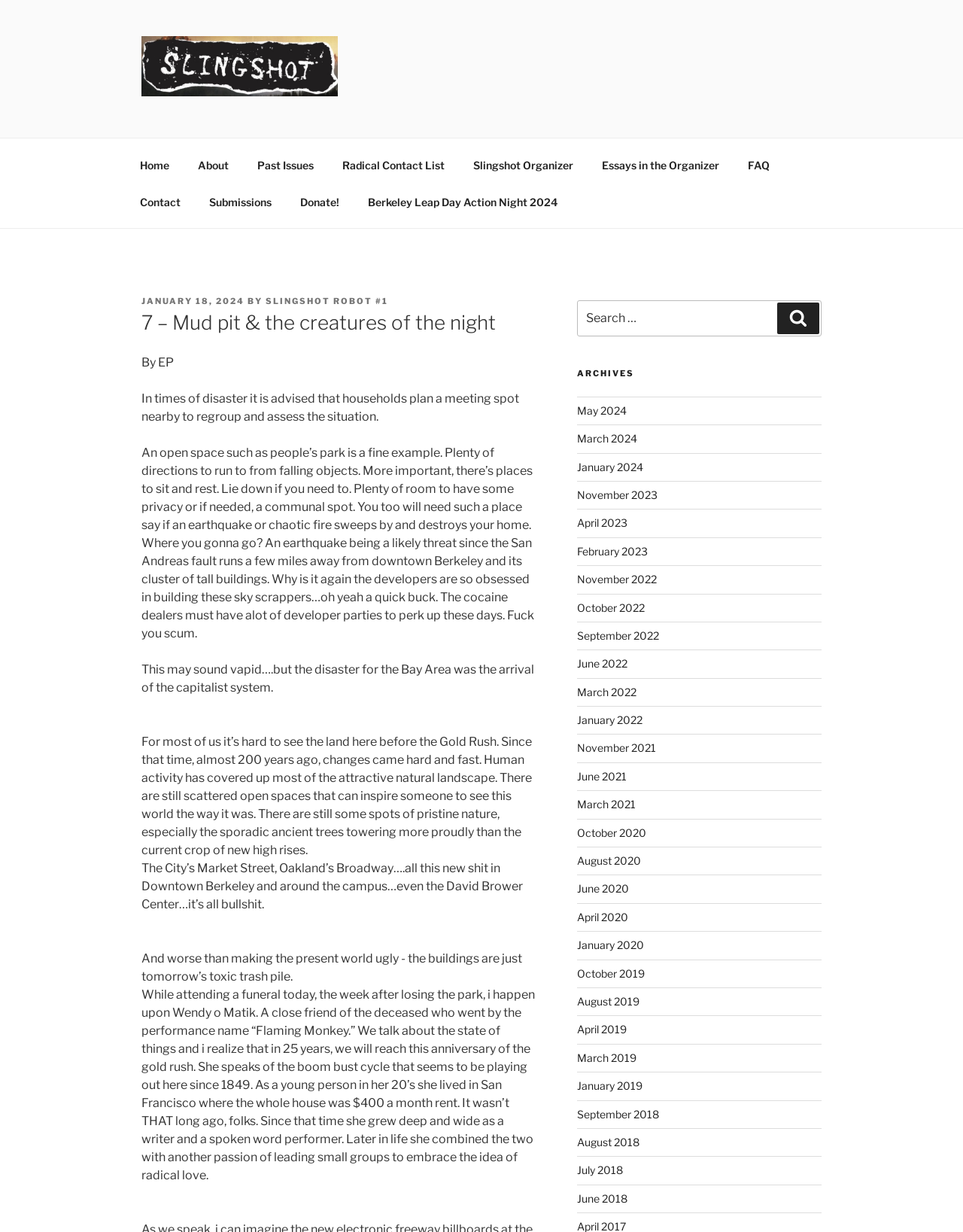Answer succinctly with a single word or phrase:
How many archive links are there?

25